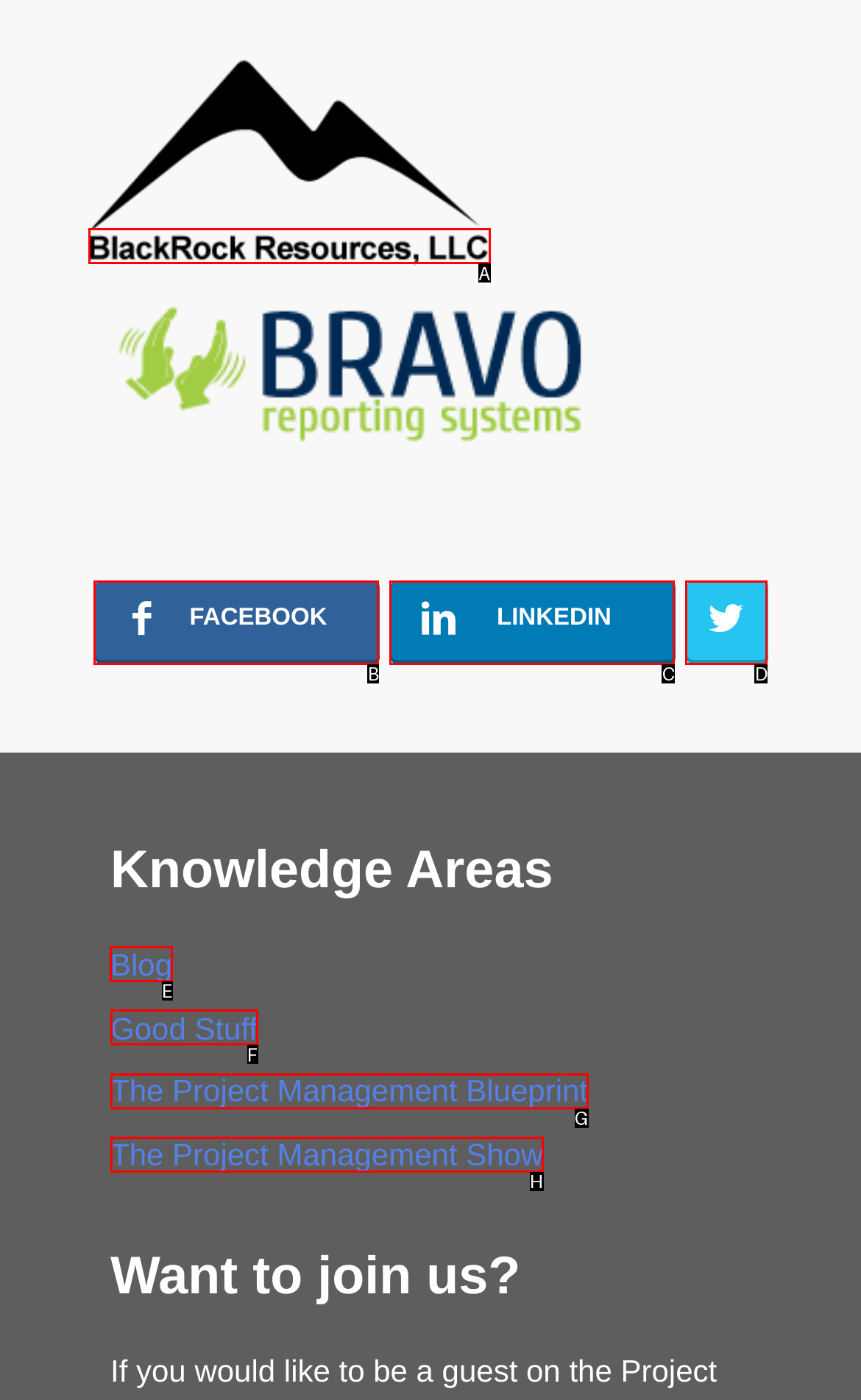Indicate which UI element needs to be clicked to fulfill the task: Read the blog
Answer with the letter of the chosen option from the available choices directly.

E